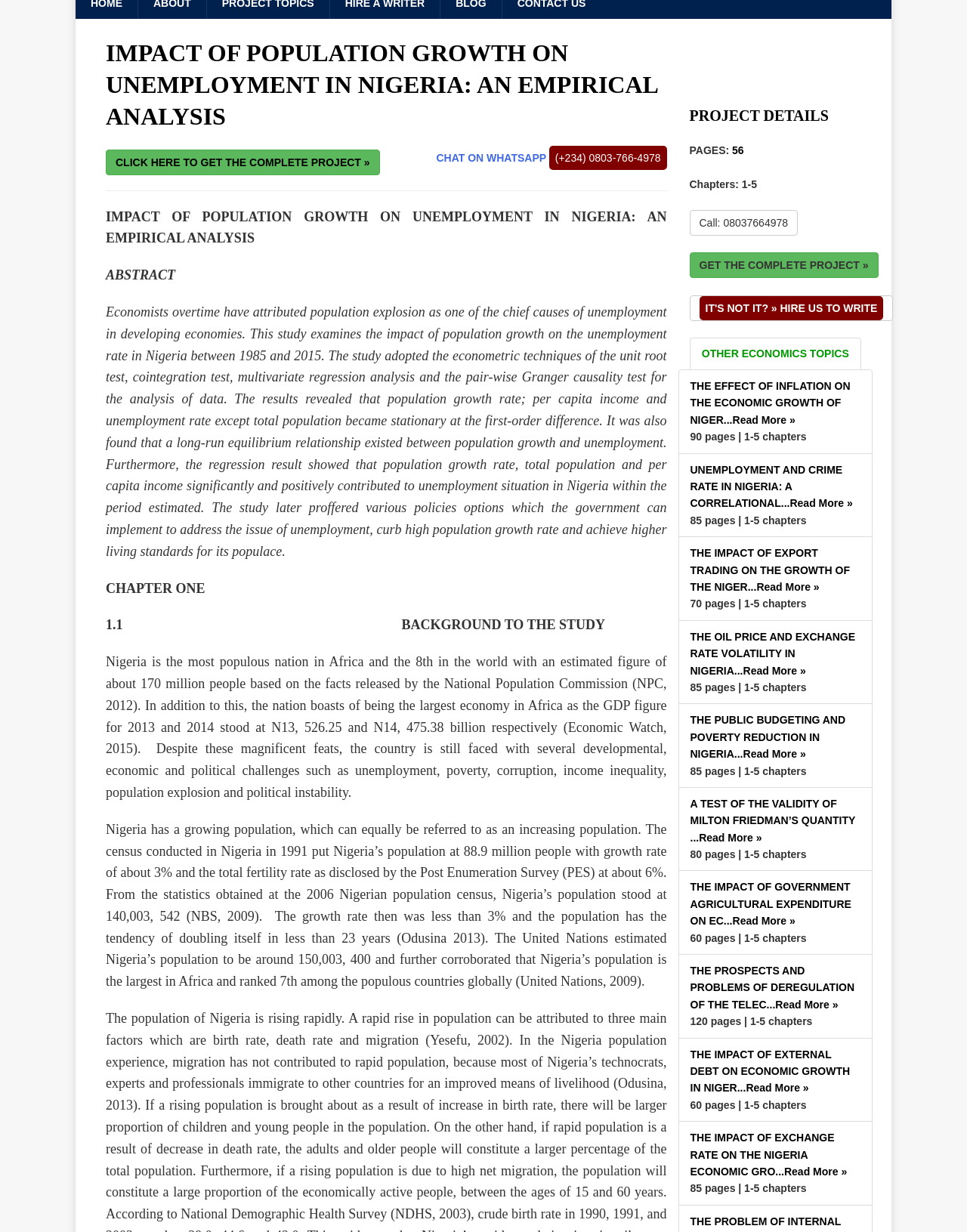Extract the bounding box coordinates for the UI element described by the text: "(+234) 0803-766-4978". The coordinates should be in the form of [left, top, right, bottom] with values between 0 and 1.

[0.568, 0.118, 0.689, 0.138]